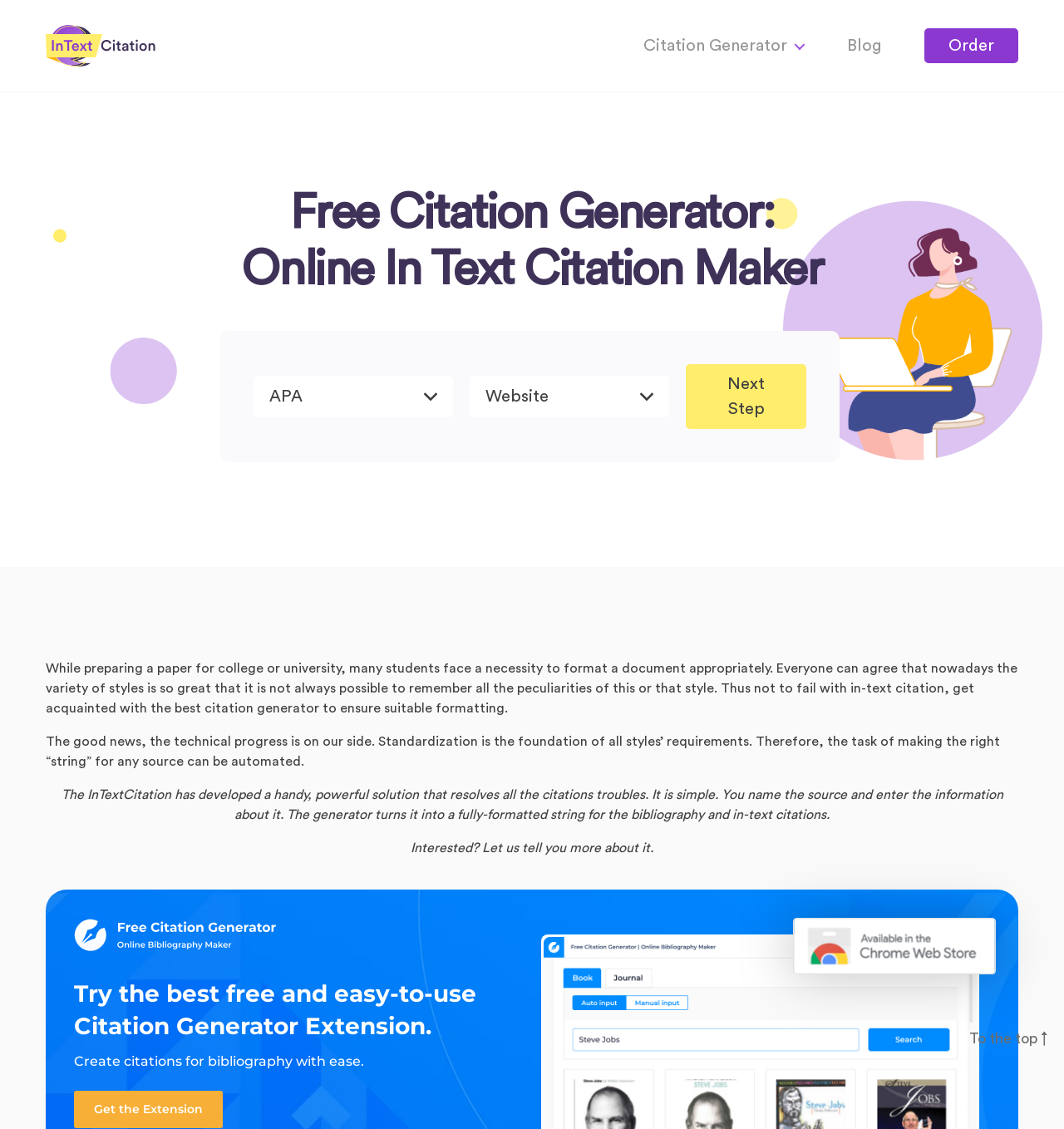Identify the bounding box coordinates of the region that needs to be clicked to carry out this instruction: "Click the 'Next Step' button". Provide these coordinates as four float numbers ranging from 0 to 1, i.e., [left, top, right, bottom].

[0.645, 0.323, 0.758, 0.38]